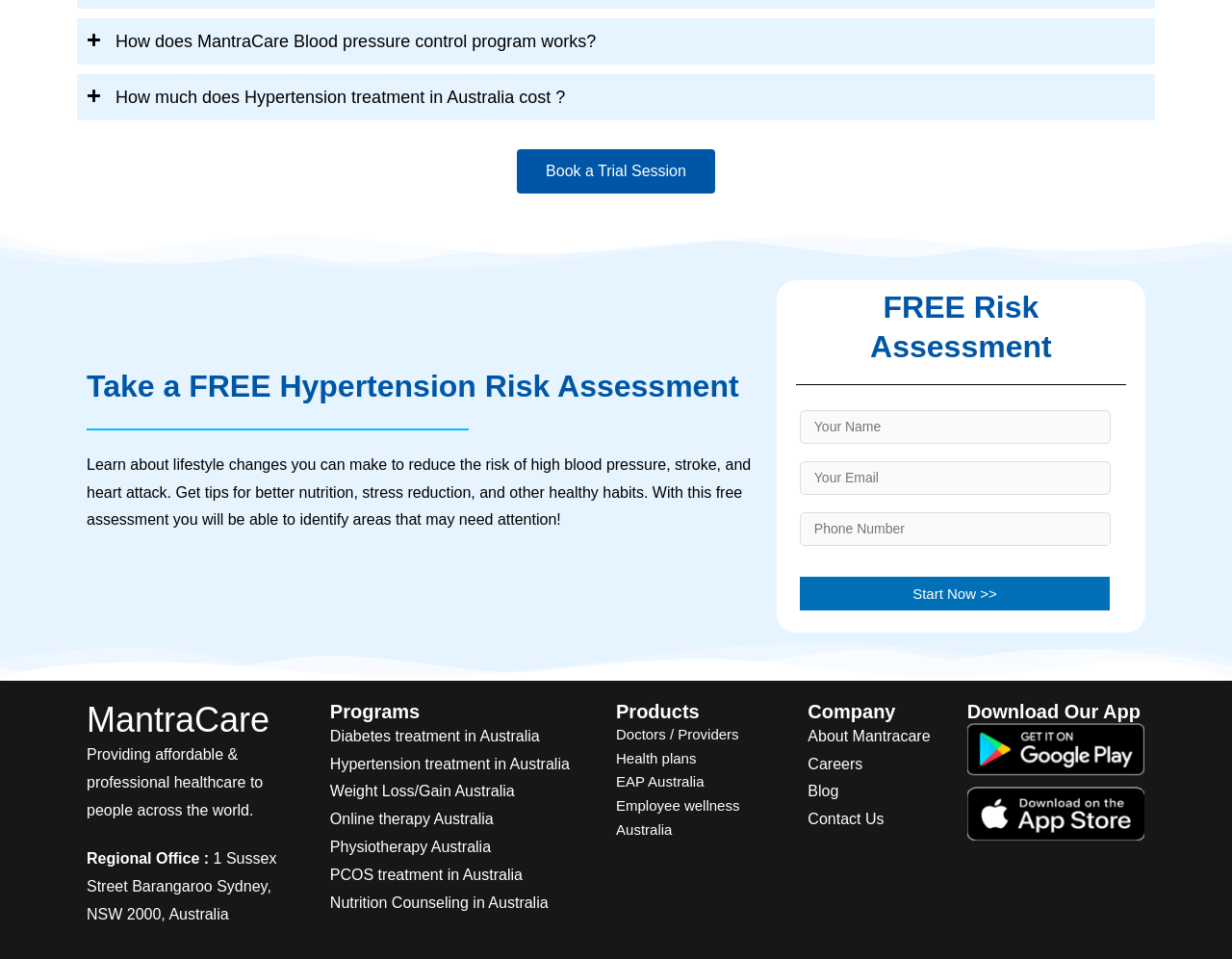Find the coordinates for the bounding box of the element with this description: "Diabetes treatment in Australia".

[0.268, 0.759, 0.438, 0.776]